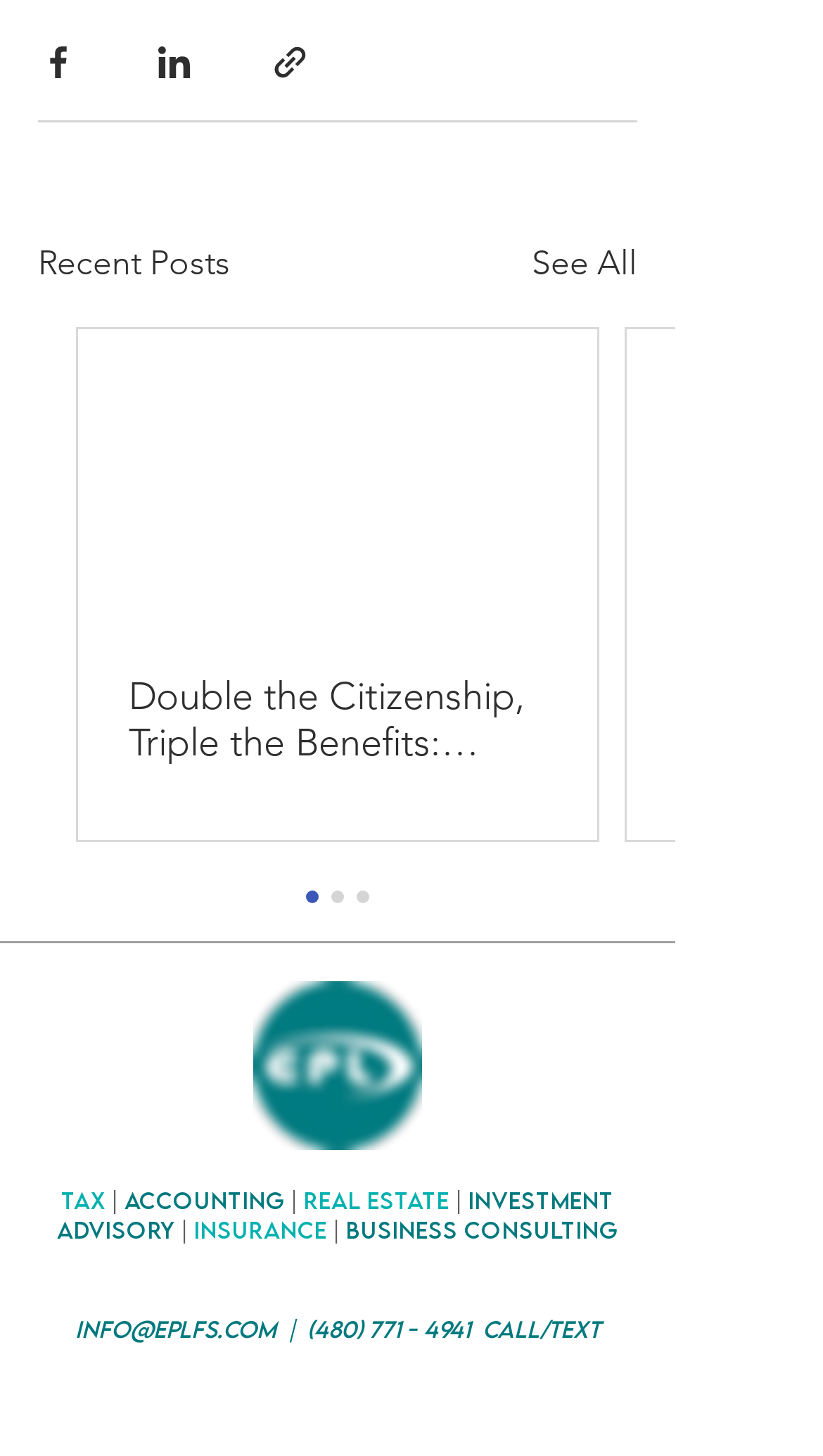Using the elements shown in the image, answer the question comprehensively: What is the email address provided?

I found the email address in the section that contains the contact information, which is 'info@eplfs.com'.